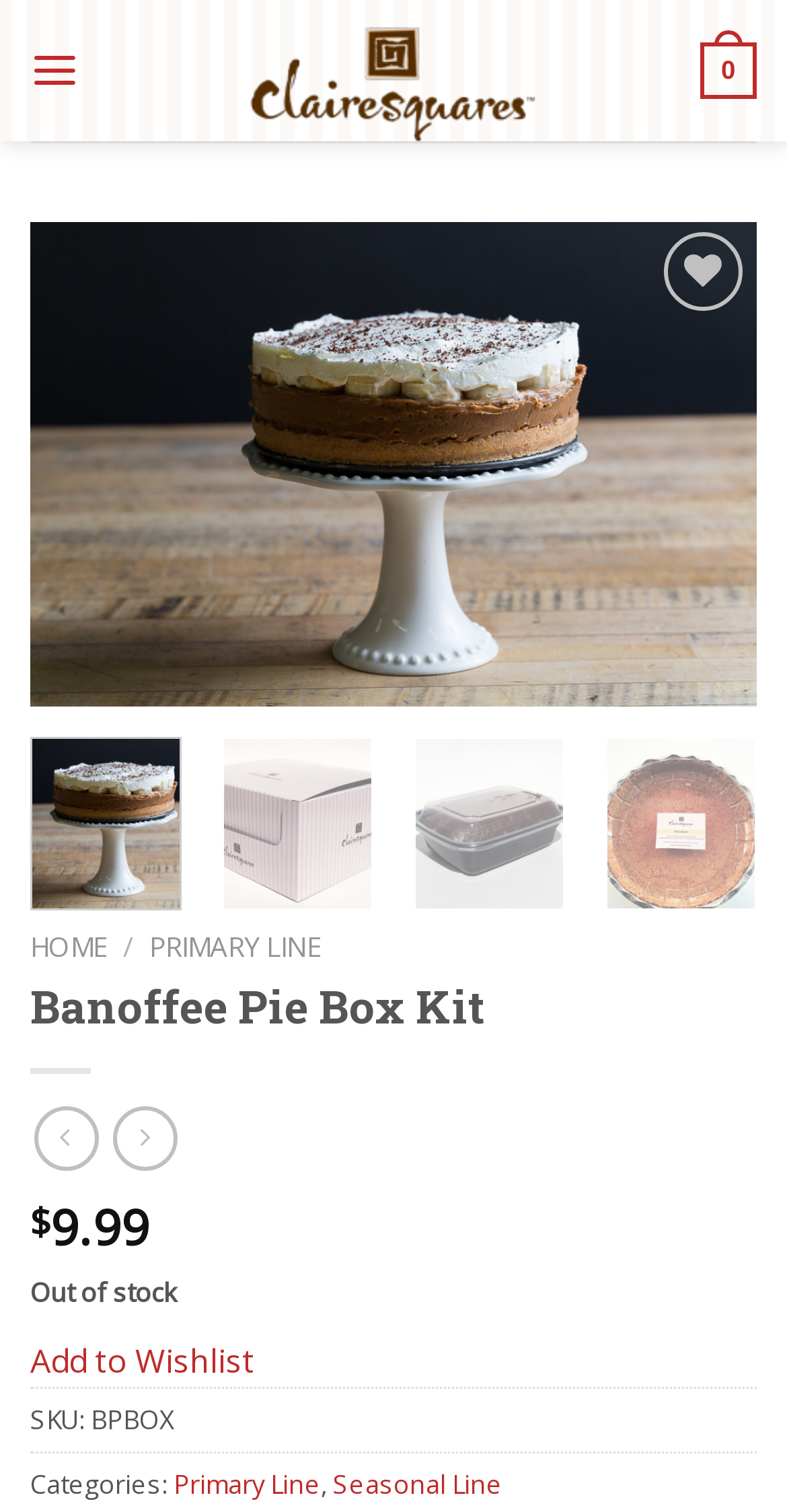Could you please study the image and provide a detailed answer to the question:
What is the SKU of the Banoffee Pie Box Kit?

The SKU of the Banoffee Pie Box Kit can be found on the webpage by looking at the section that displays the product information. Specifically, it is located below the product price and is denoted by the label 'SKU:', followed by the actual SKU code.